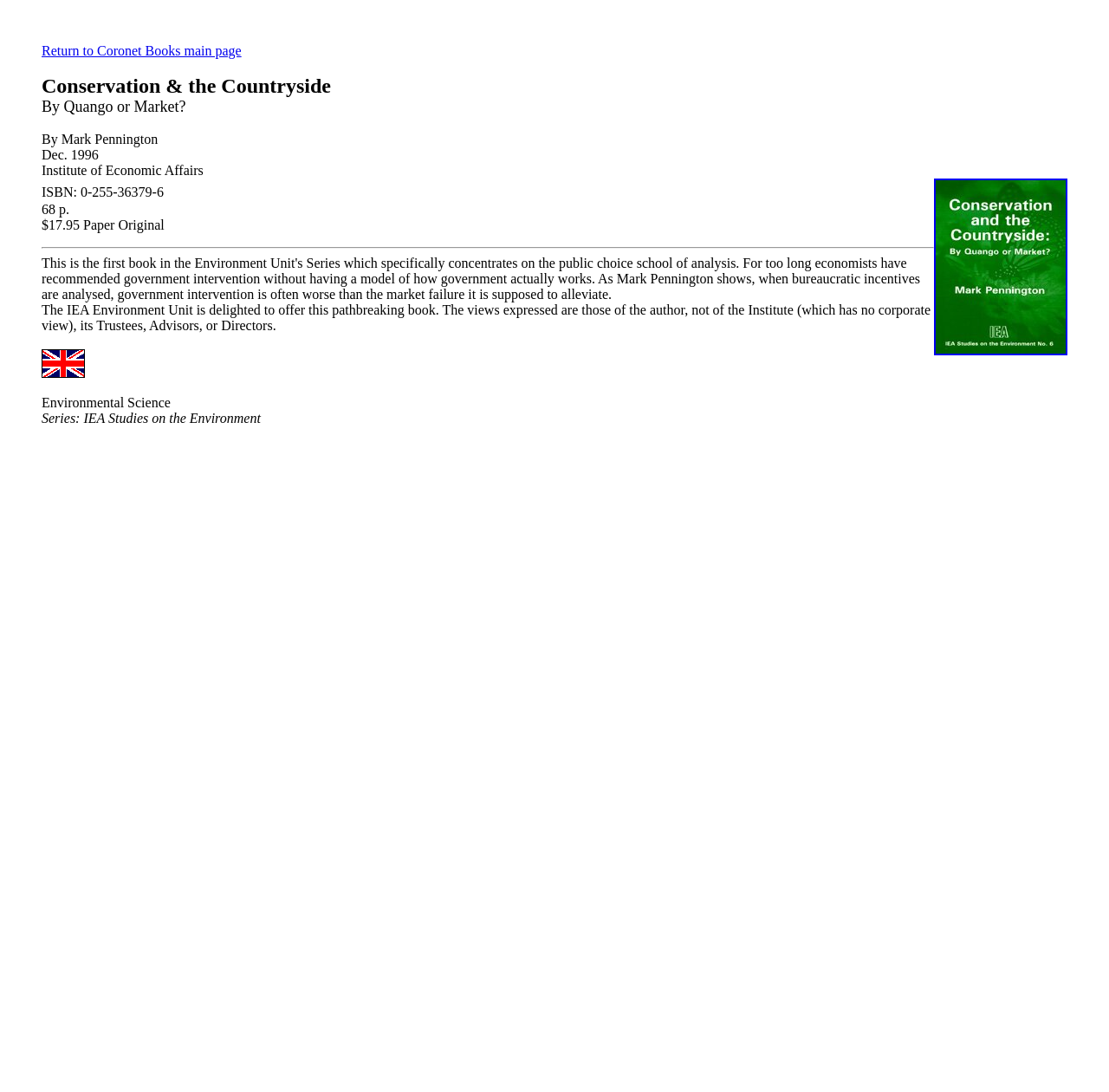Please provide a comprehensive answer to the question based on the screenshot: How many pages does the book have?

I found the number of pages of the book by looking at the StaticText element with the text '68 p.' which is located below the book's details, indicating that it is the number of pages of the book.